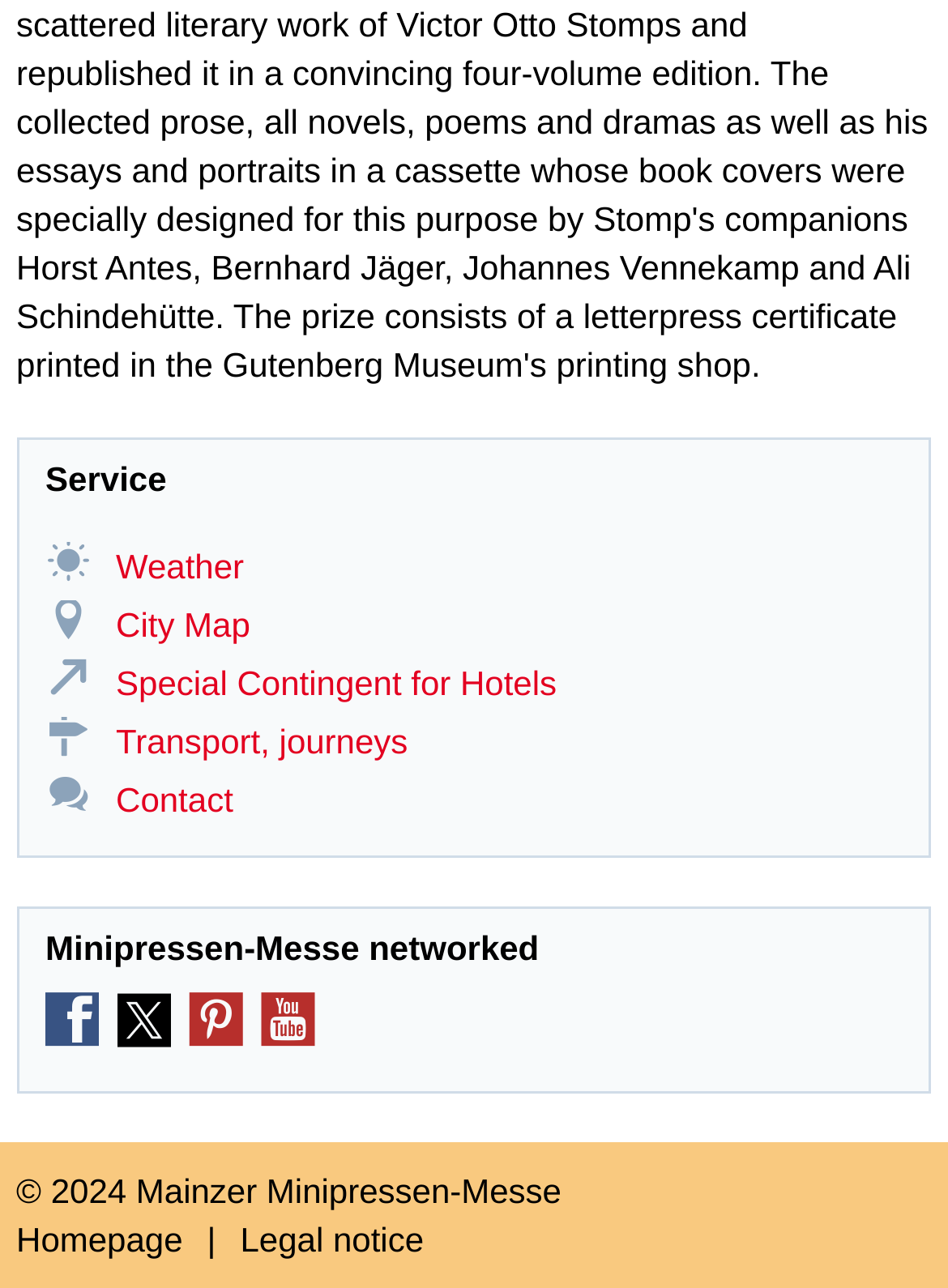Provide the bounding box coordinates, formatted as (top-left x, top-left y, bottom-right x, bottom-right y), with all values being floating point numbers between 0 and 1. Identify the bounding box of the UI element that matches the description: Homepage

[0.007, 0.946, 0.203, 0.977]